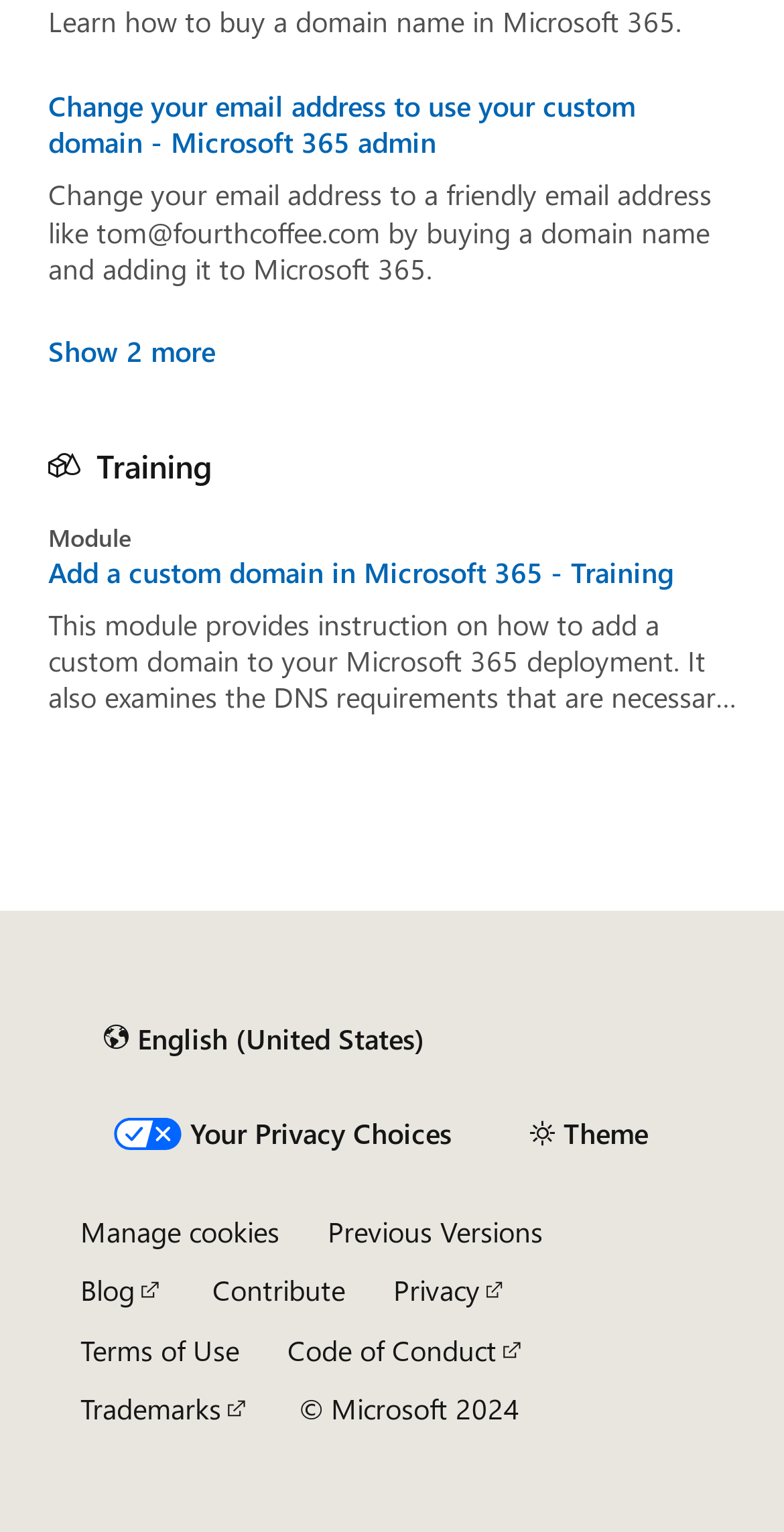Identify the coordinates of the bounding box for the element that must be clicked to accomplish the instruction: "Show more recommendations".

[0.062, 0.219, 0.274, 0.24]